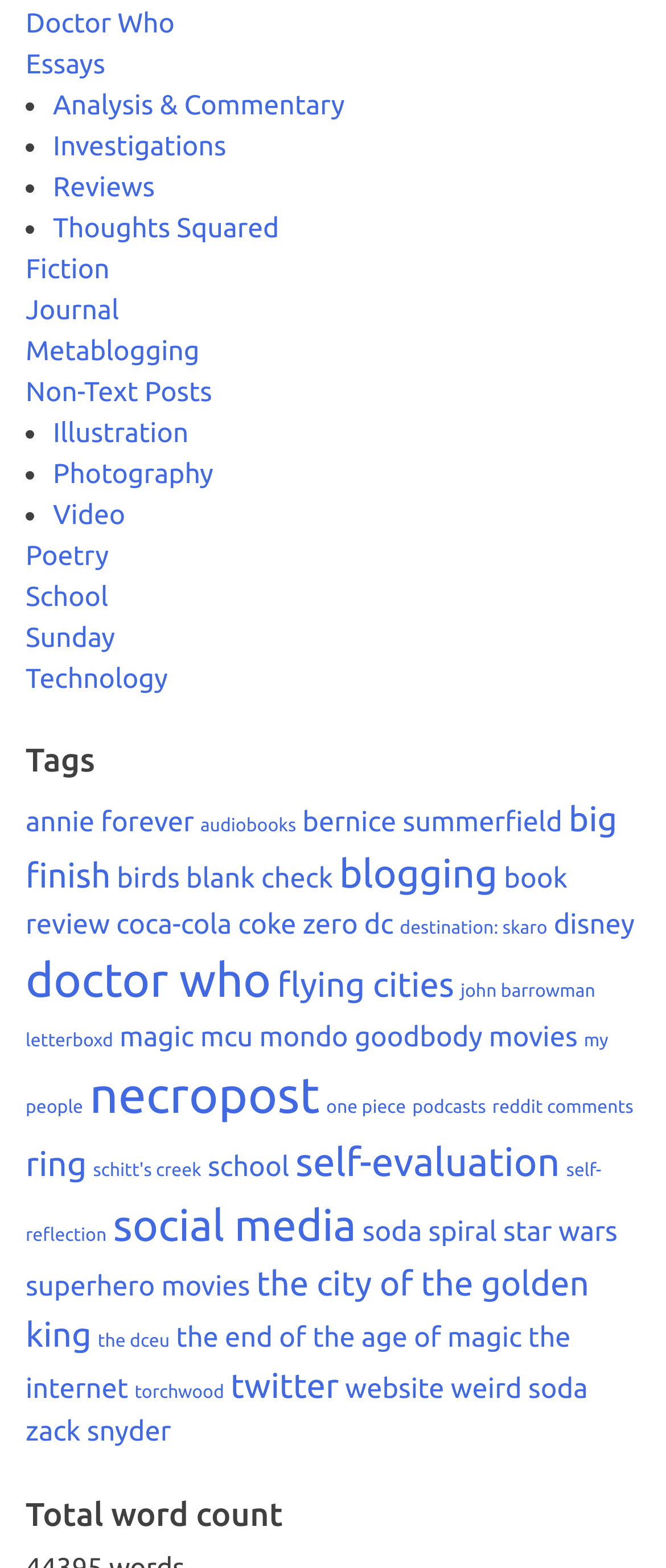Locate the bounding box coordinates of the element that should be clicked to fulfill the instruction: "Explore 'Tags'".

[0.038, 0.473, 0.962, 0.498]